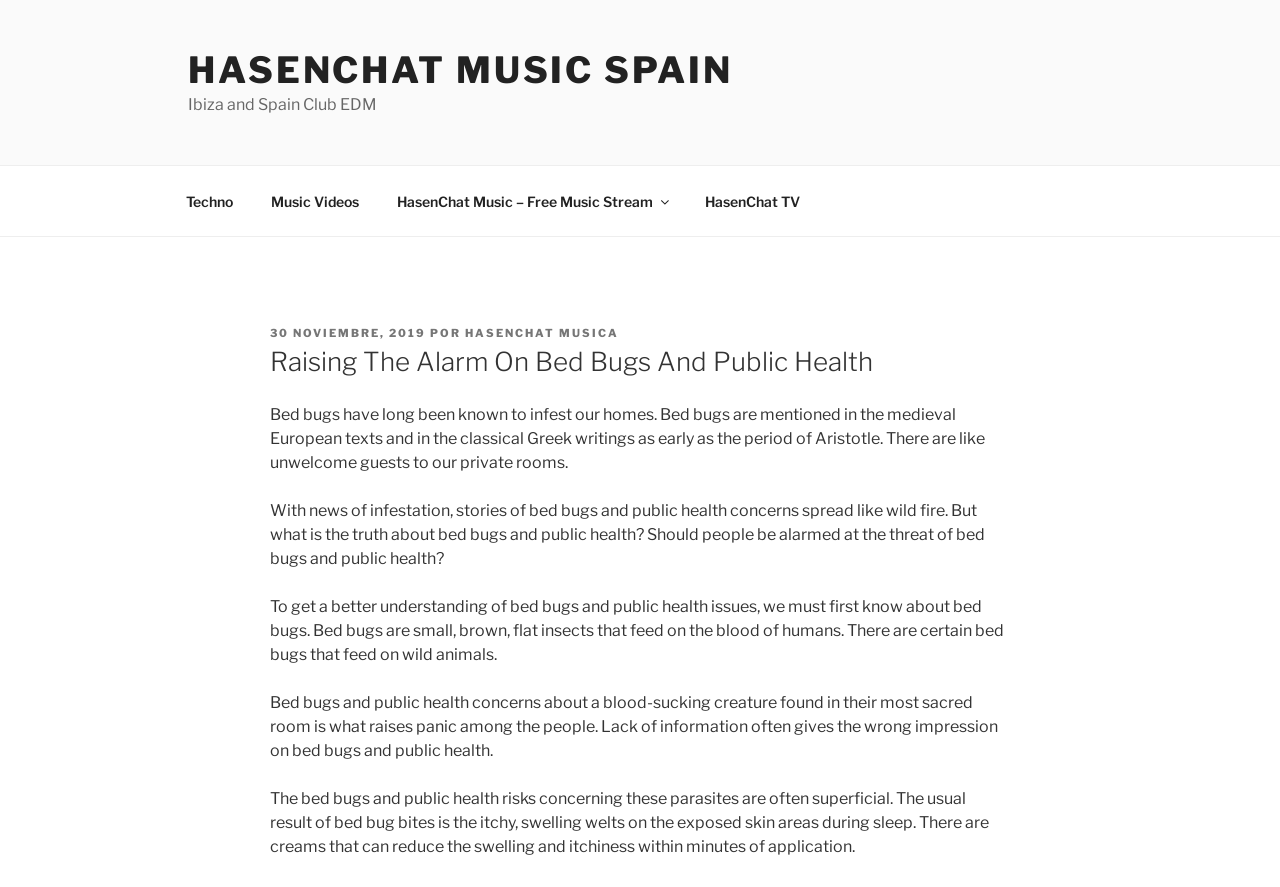Determine the bounding box for the HTML element described here: "30 noviembre, 201930 noviembre, 2019". The coordinates should be given as [left, top, right, bottom] with each number being a float between 0 and 1.

[0.211, 0.368, 0.333, 0.383]